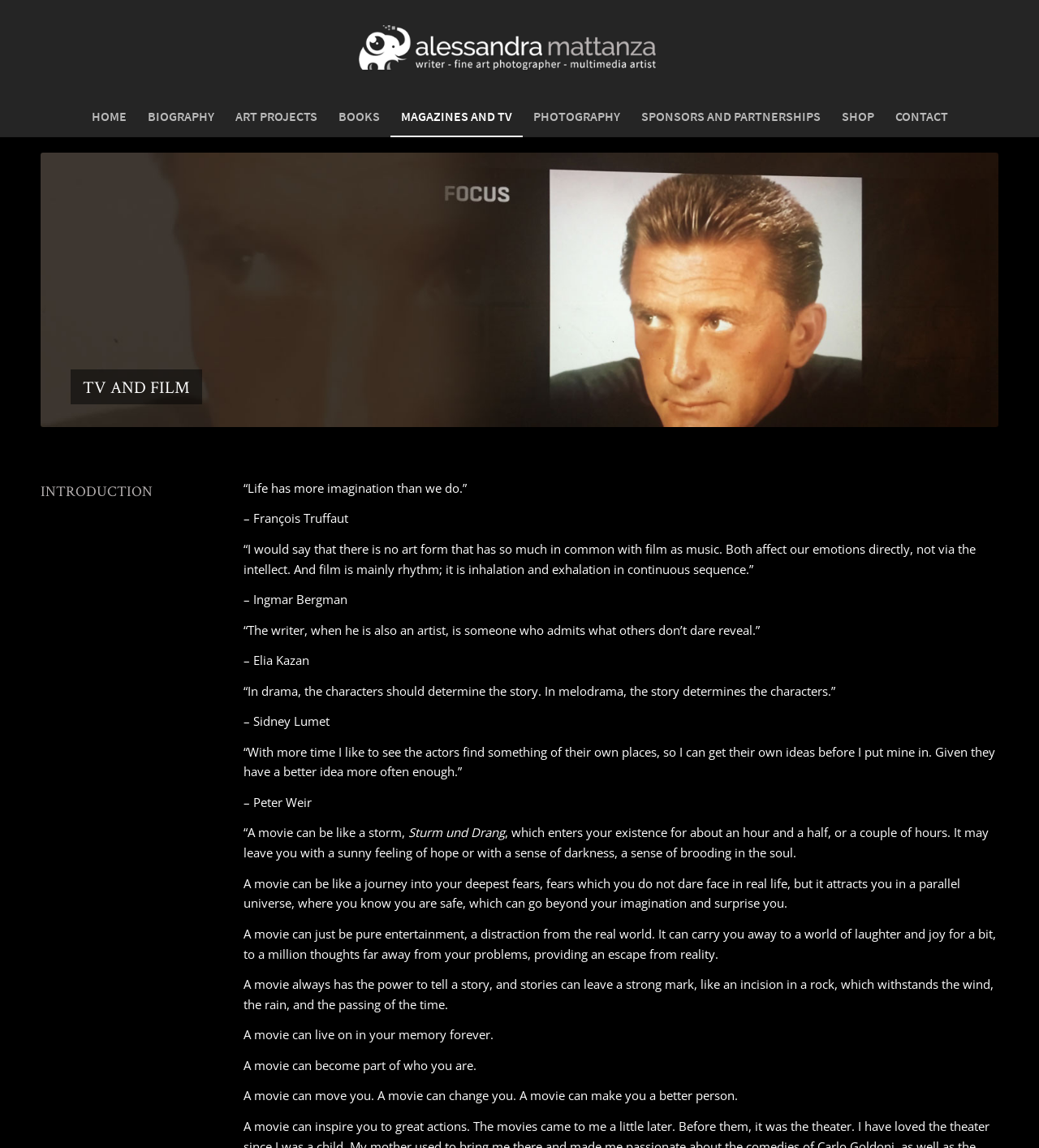Locate the UI element that matches the description Suppiler in the webpage screenshot. Return the bounding box coordinates in the format (top-left x, top-left y, bottom-right x, bottom-right y), with values ranging from 0 to 1.

None